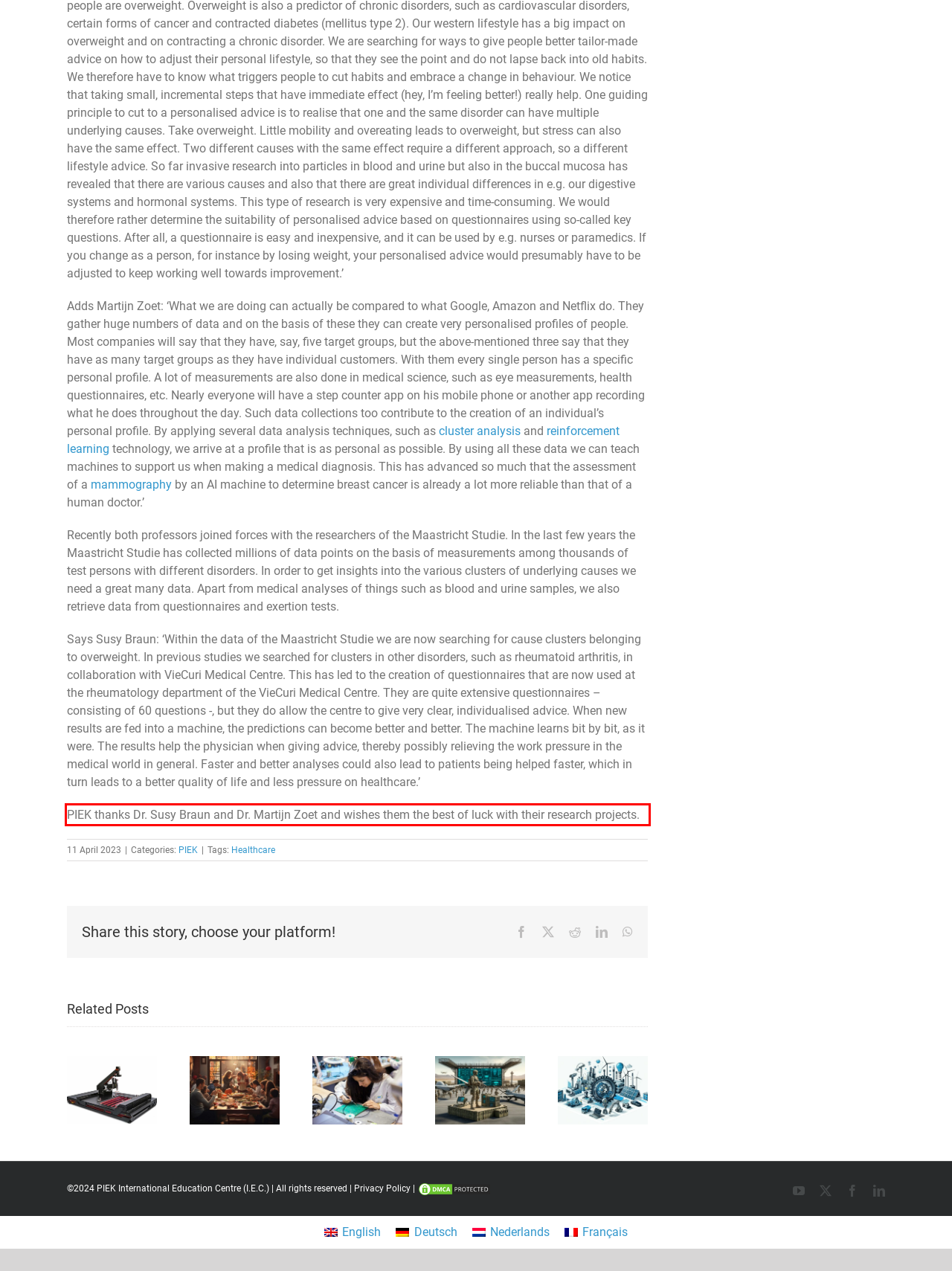Using the provided webpage screenshot, identify and read the text within the red rectangle bounding box.

PIEK thanks Dr. Susy Braun and Dr. Martijn Zoet and wishes them the best of luck with their research projects.